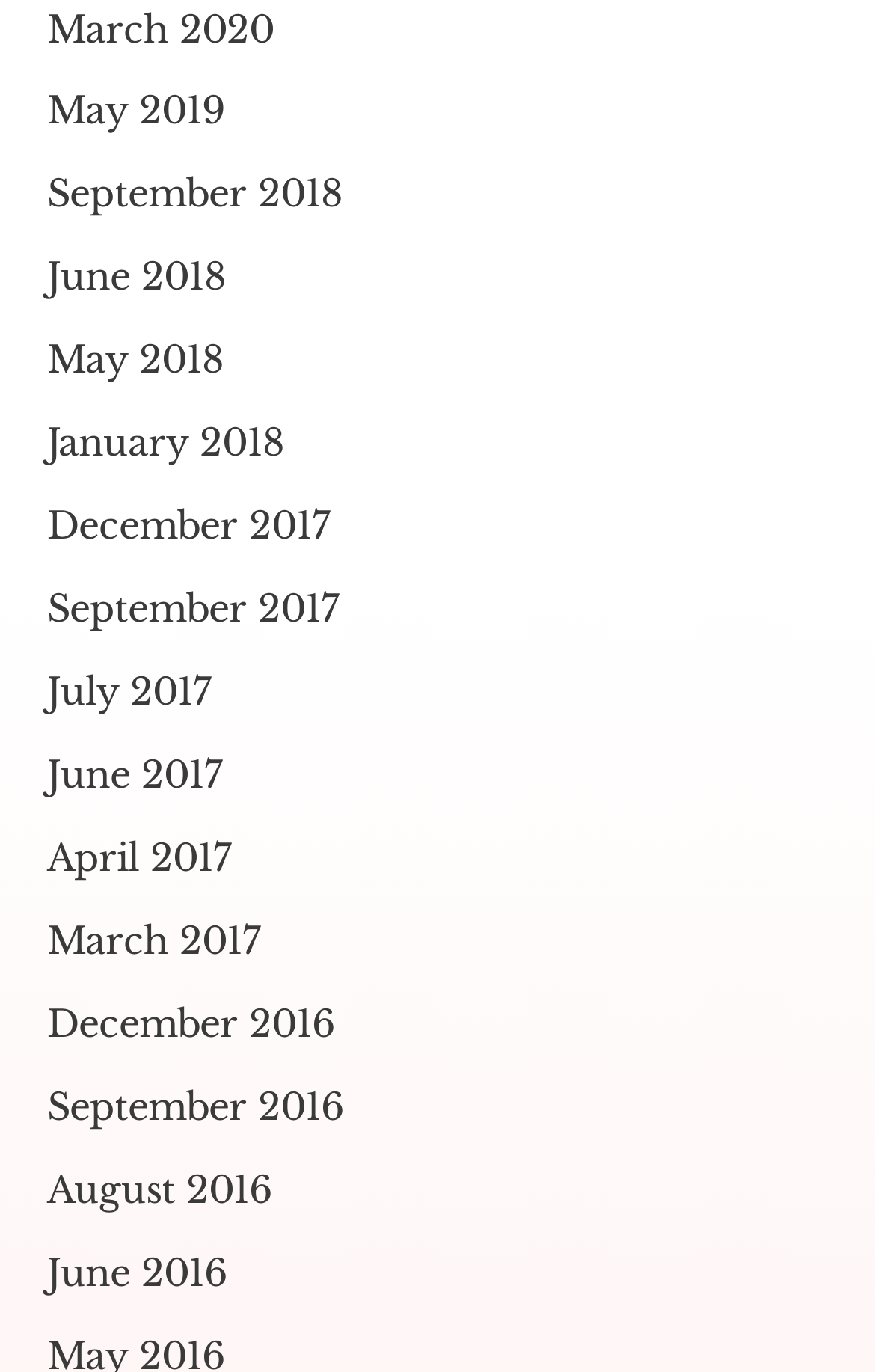Provide your answer to the question using just one word or phrase: Are the months listed in chronological order?

Yes